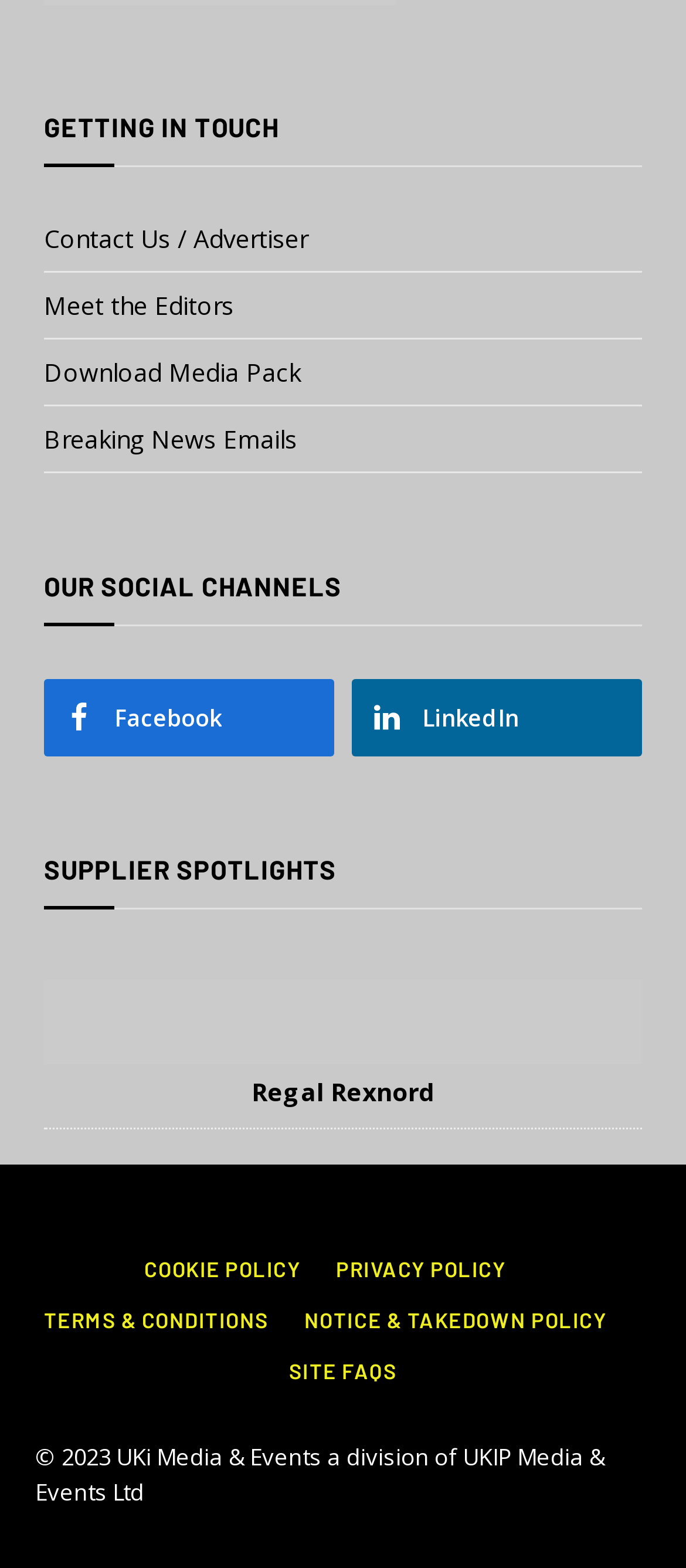What is the title of the first section?
Look at the image and respond with a one-word or short phrase answer.

GETTING IN TOUCH